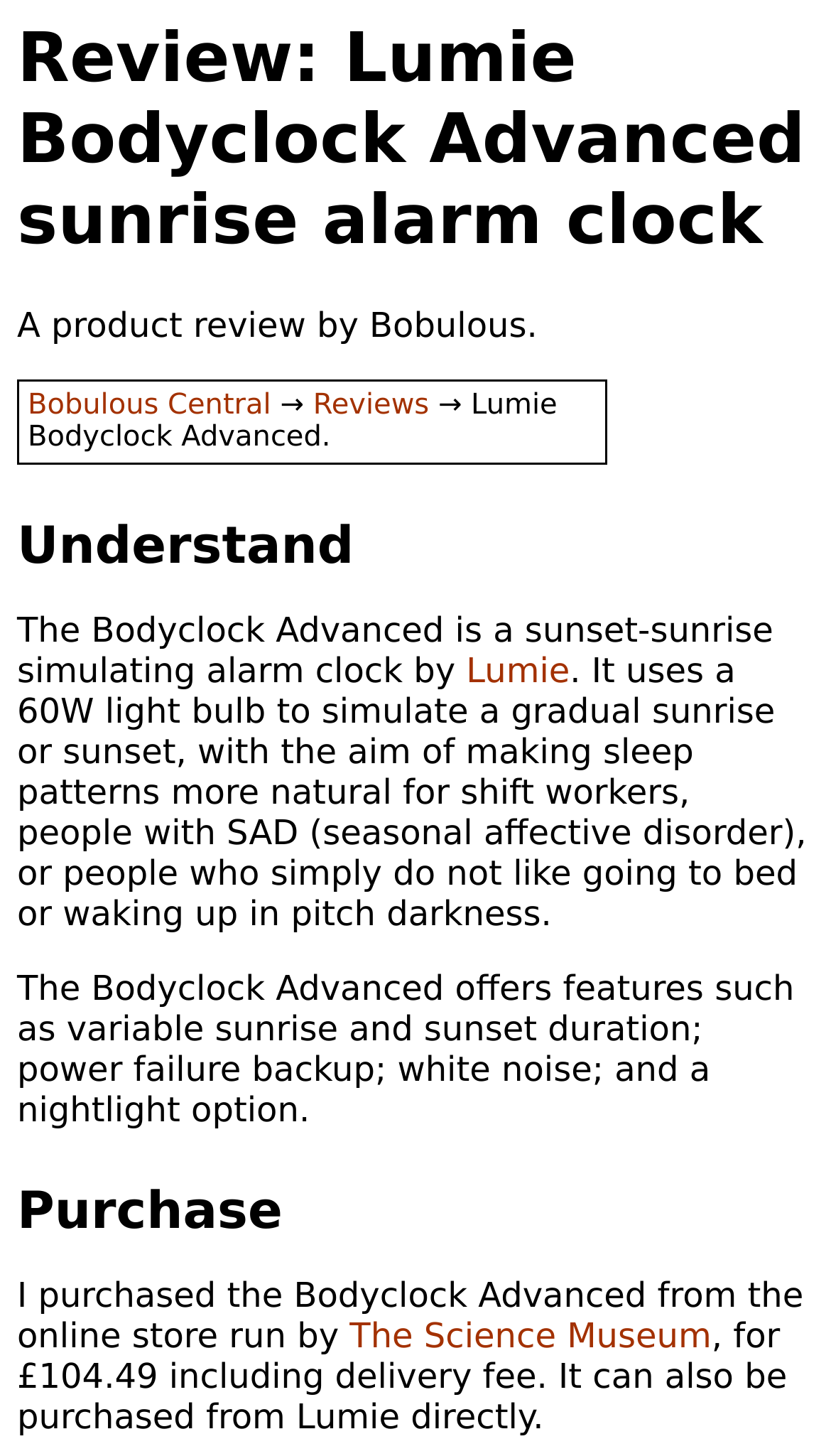Provide a thorough description of the webpage you see.

The webpage is a review of the Lumie Bodyclock Advanced sunrise alarm clock. At the top, there is a heading with the title of the review, followed by a subtitle indicating that it's a product review by Bobulous. Below the title, there are links to Bobulous Central and Reviews, with arrow symbols in between. 

Underneath, there is a section headed "Understand", which provides a detailed description of the product. The text explains that the Bodyclock Advanced is a sunset-sunrise simulating alarm clock that uses a 60W light bulb to simulate a gradual sunrise or sunset, aiming to make sleep patterns more natural for shift workers, people with SAD, or those who dislike waking up in darkness. The product features are listed, including variable sunrise and sunset duration, power failure backup, white noise, and a nightlight option.

Further down, there is a section headed "Purchase", which discusses how the reviewer obtained the product. The text states that the reviewer purchased the Bodyclock Advanced from The Science Museum's online store for £104.49, including a delivery fee, and mentions that it can also be purchased directly from Lumie.